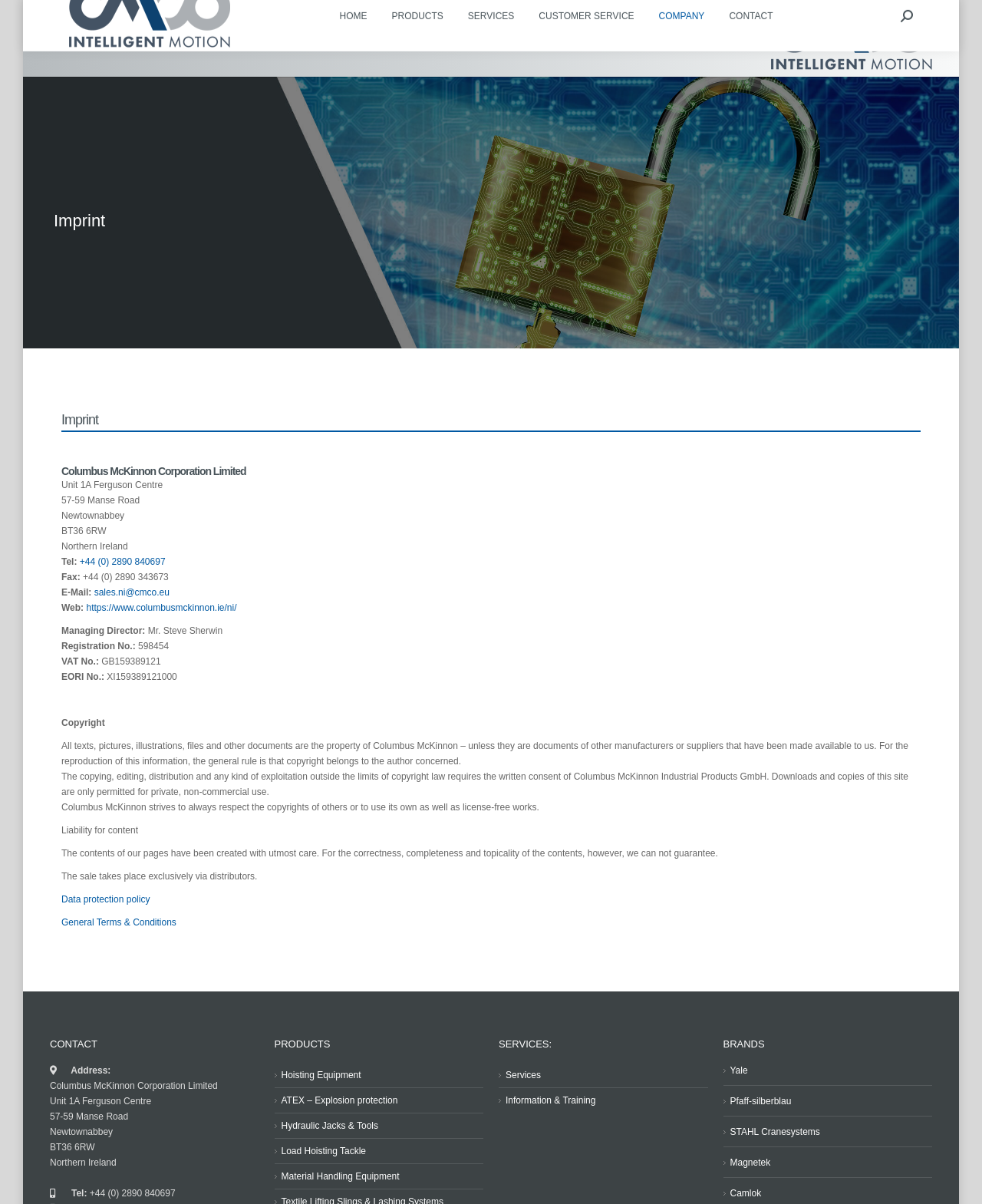What is the link to the data protection policy?
Based on the image, give a one-word or short phrase answer.

Data protection policy